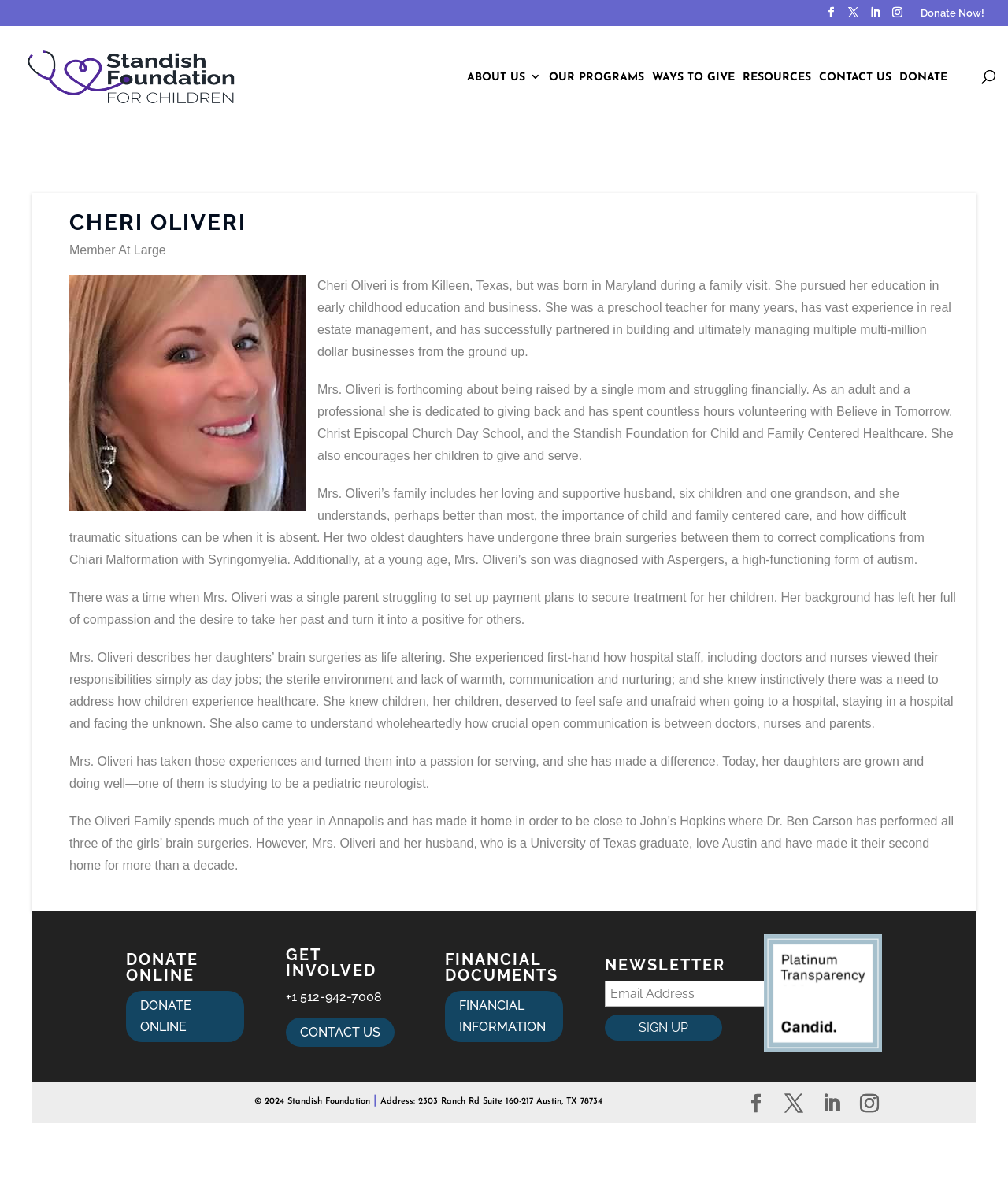What is Cheri Oliveri's experience in the field of education?
Answer the question using a single word or phrase, according to the image.

Early childhood education